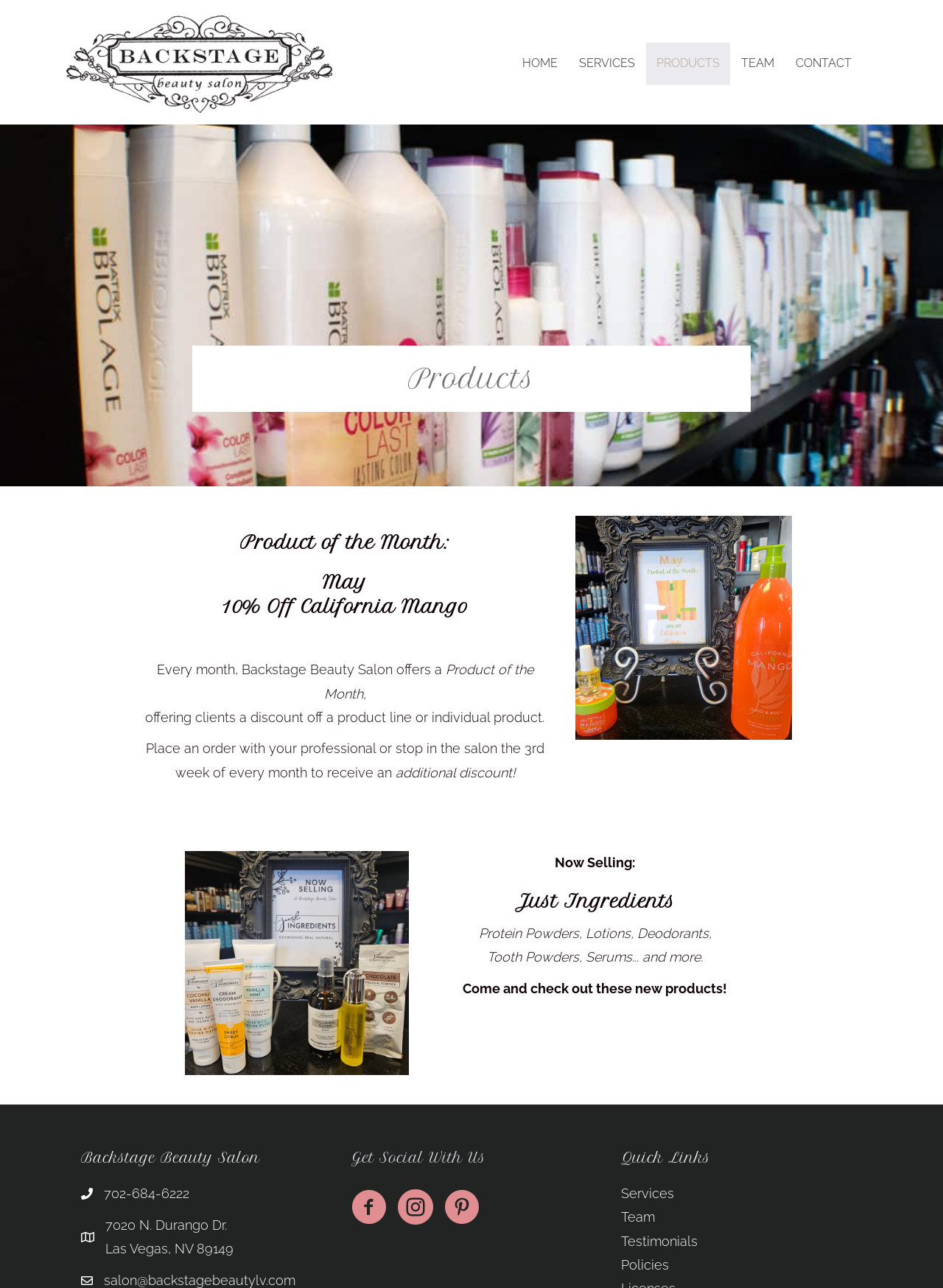Provide a short answer to the following question with just one word or phrase: What is the phone number of the salon?

702-684-6222